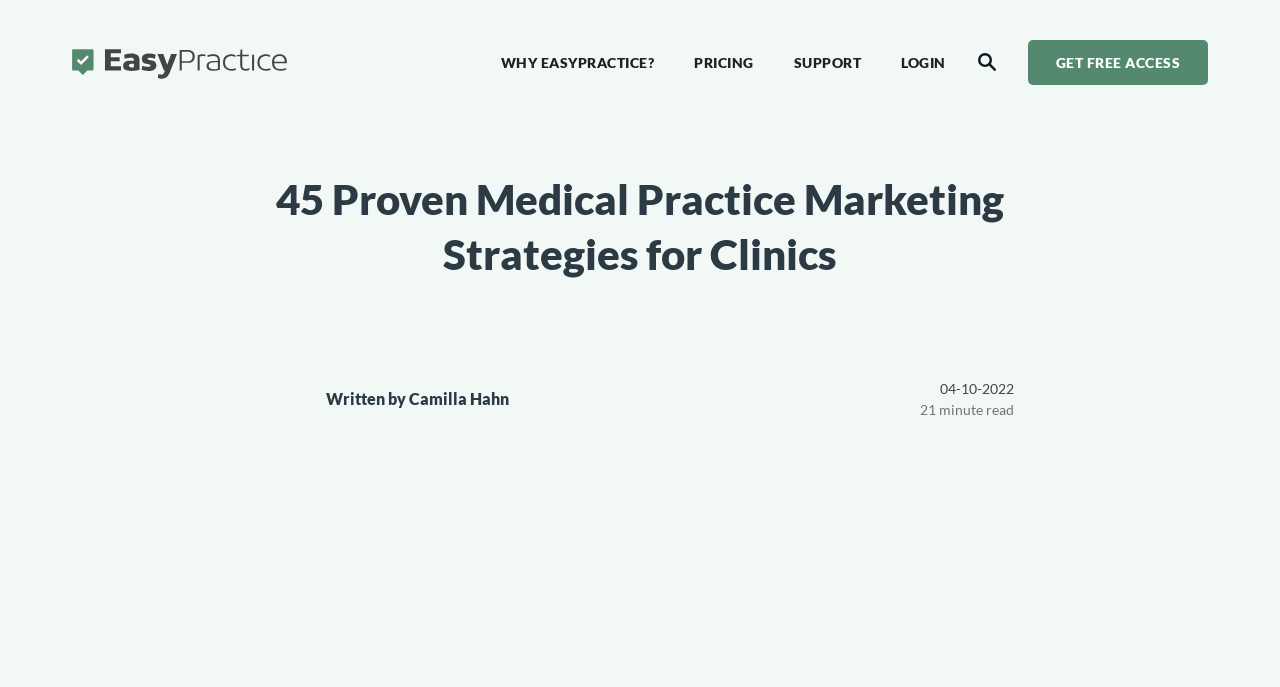Explain the features and main sections of the webpage comprehensively.

The webpage appears to be an article or blog post focused on marketing strategies for medical clinics. At the top, there are several links, including "Frontpage", "WHY EASYPRACTICE?", "PRICING", "SUPPORT", "LOGIN", and "SEARCH", which are positioned horizontally across the page, with "GET FREE ACCESS" at the far right. 

Below these links, there is a prominent heading that reads "45 Proven Medical Practice Marketing Strategies for Clinics". To the left of this heading, there is an image of a person, Camilla Hahn, who is the author of the article. The author's name is written in a heading next to the image. 

On the same line as the author's name, there is a timestamp "04-10-2022" and a note indicating that the article is a "21 minute read". The main content of the article is likely to be below this section, although the exact details are not provided in the accessibility tree.